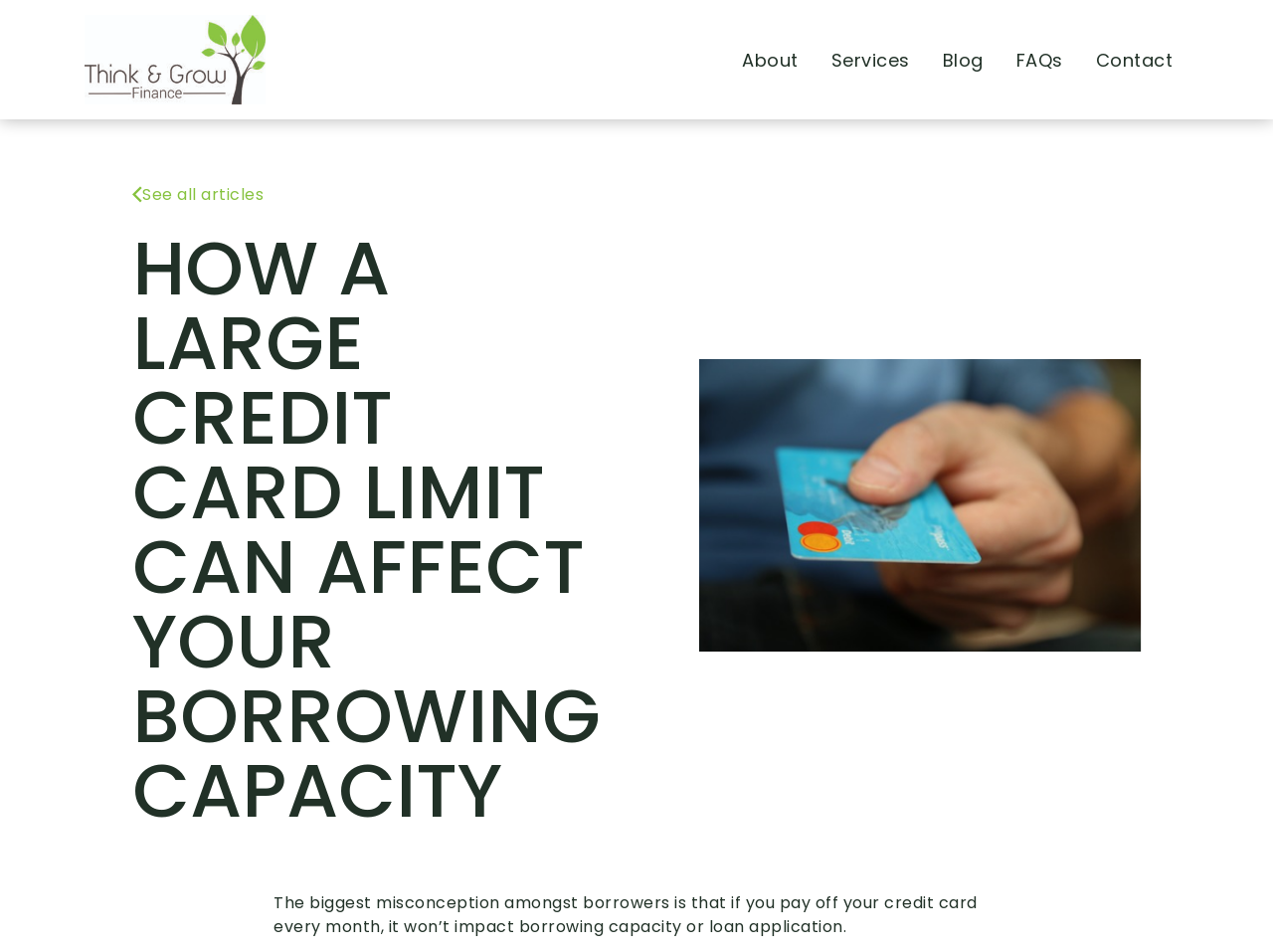What is the website about?
From the screenshot, provide a brief answer in one word or phrase.

Finance